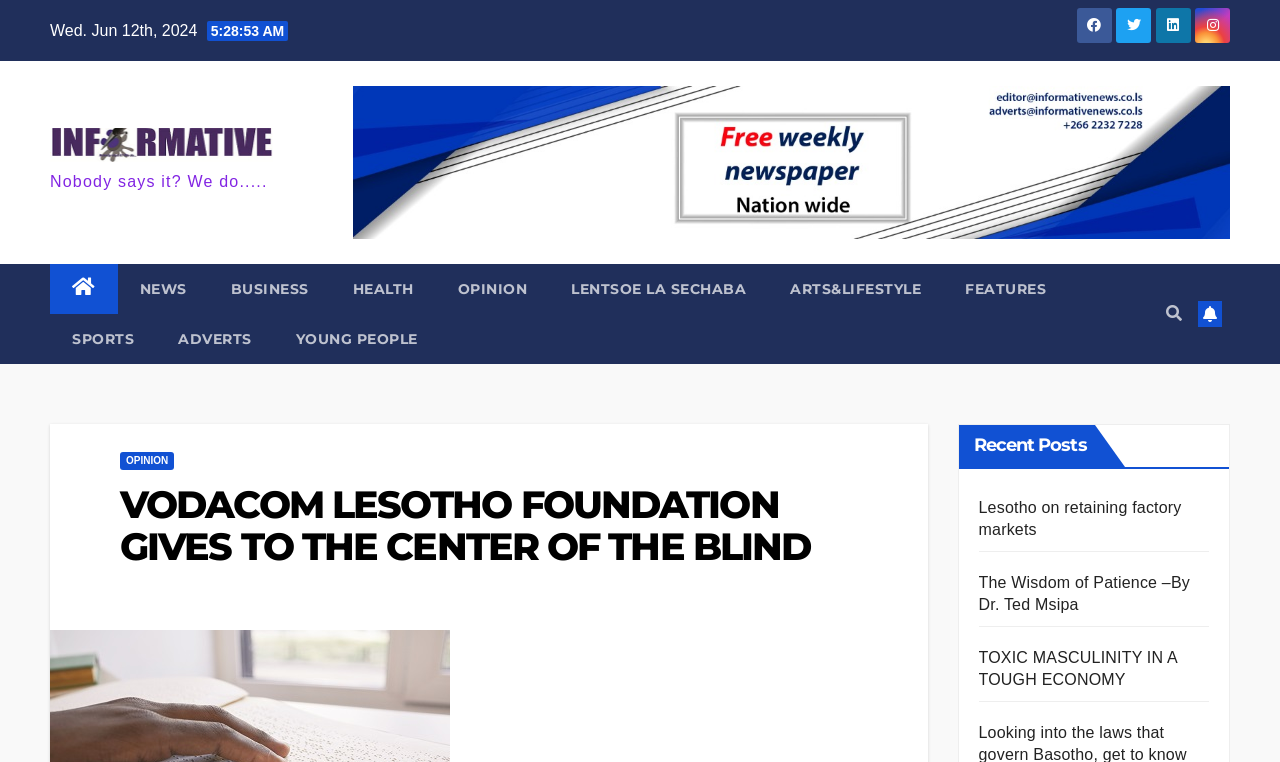Using floating point numbers between 0 and 1, provide the bounding box coordinates in the format (top-left x, top-left y, bottom-right x, bottom-right y). Locate the UI element described here: Lesotho on retaining factory markets

[0.764, 0.655, 0.923, 0.706]